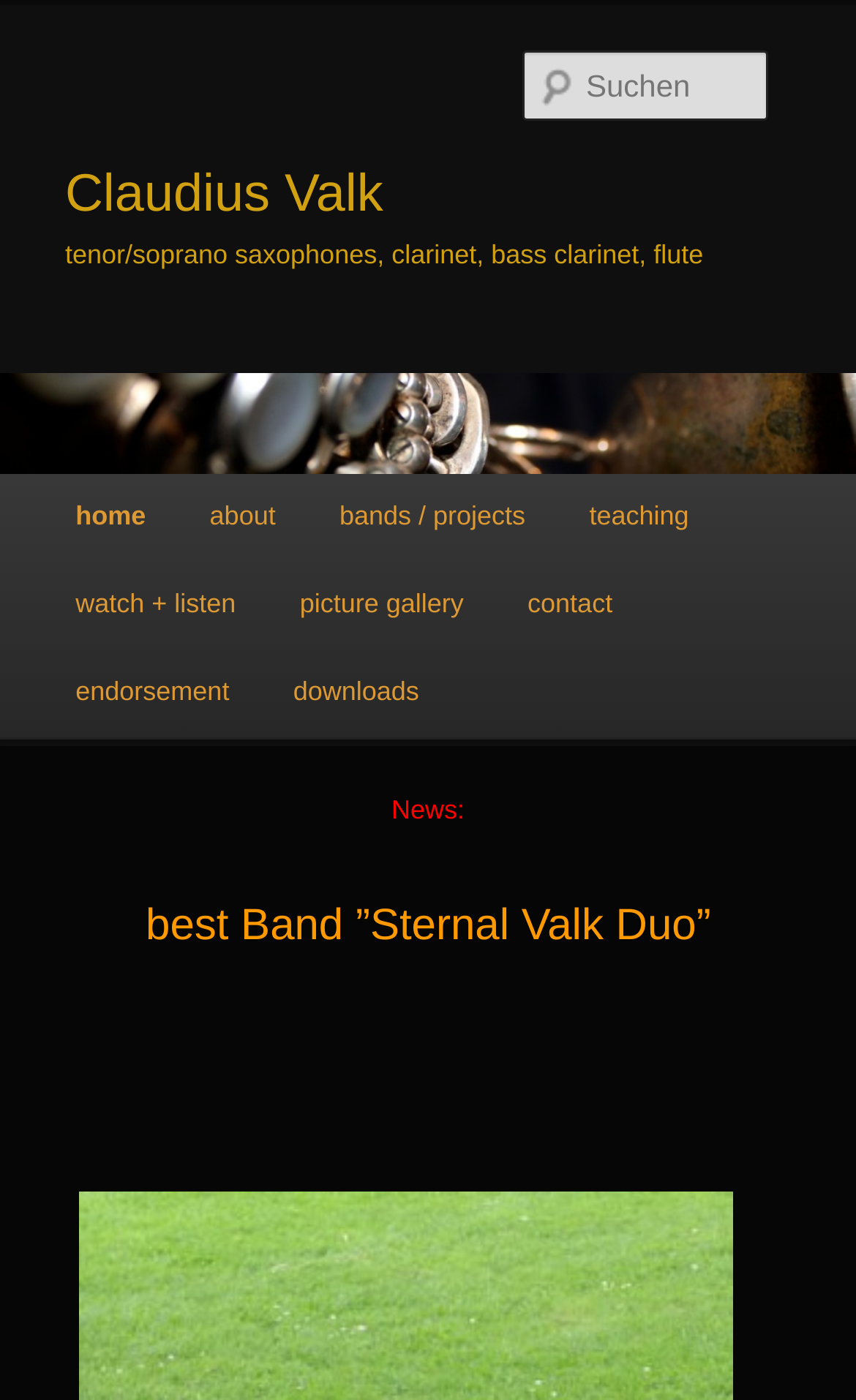Identify the bounding box coordinates for the UI element that matches this description: "Claudius Valk".

[0.076, 0.118, 0.448, 0.16]